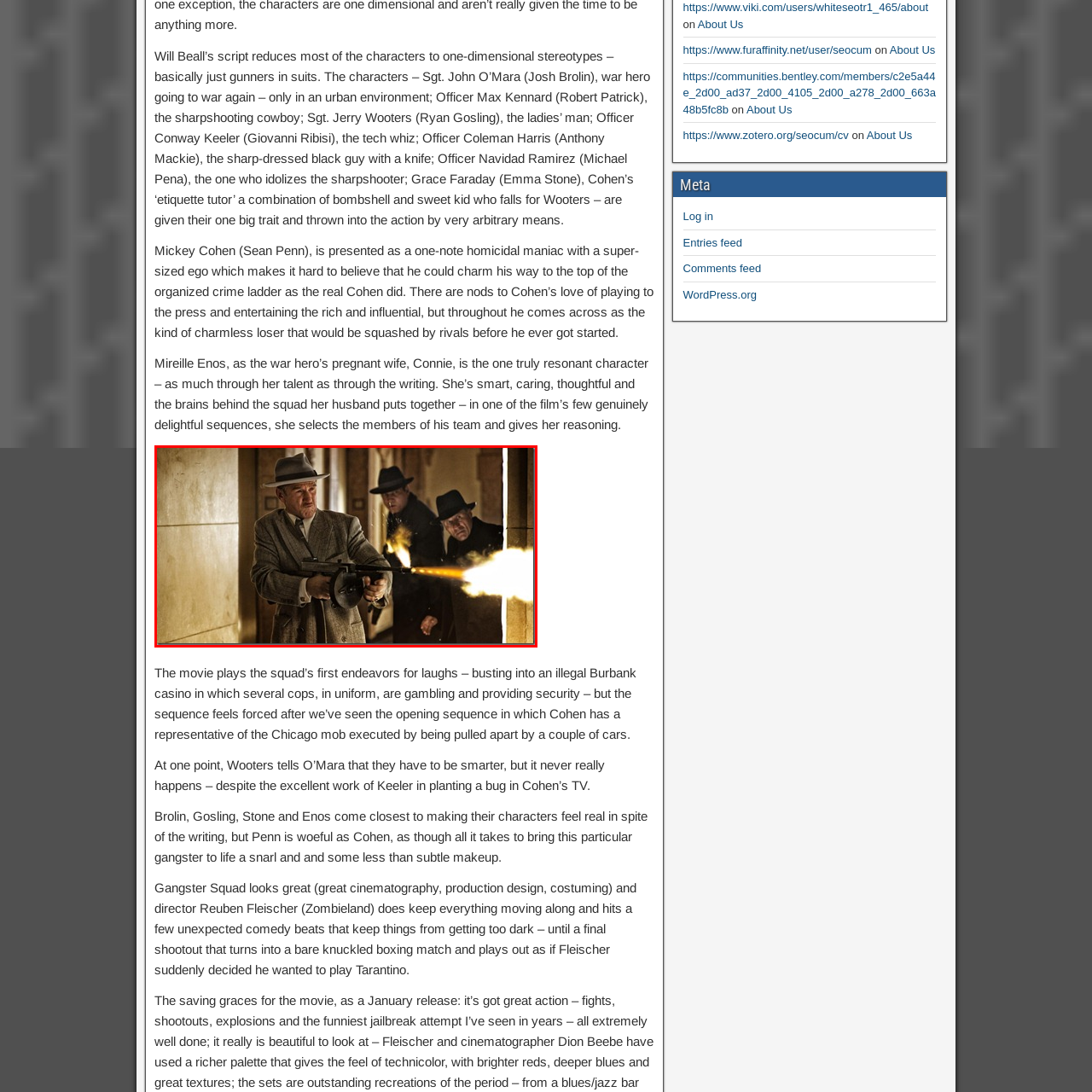Look closely at the image within the red bounding box, How many men are involved in the action? Respond with a single word or short phrase.

Three